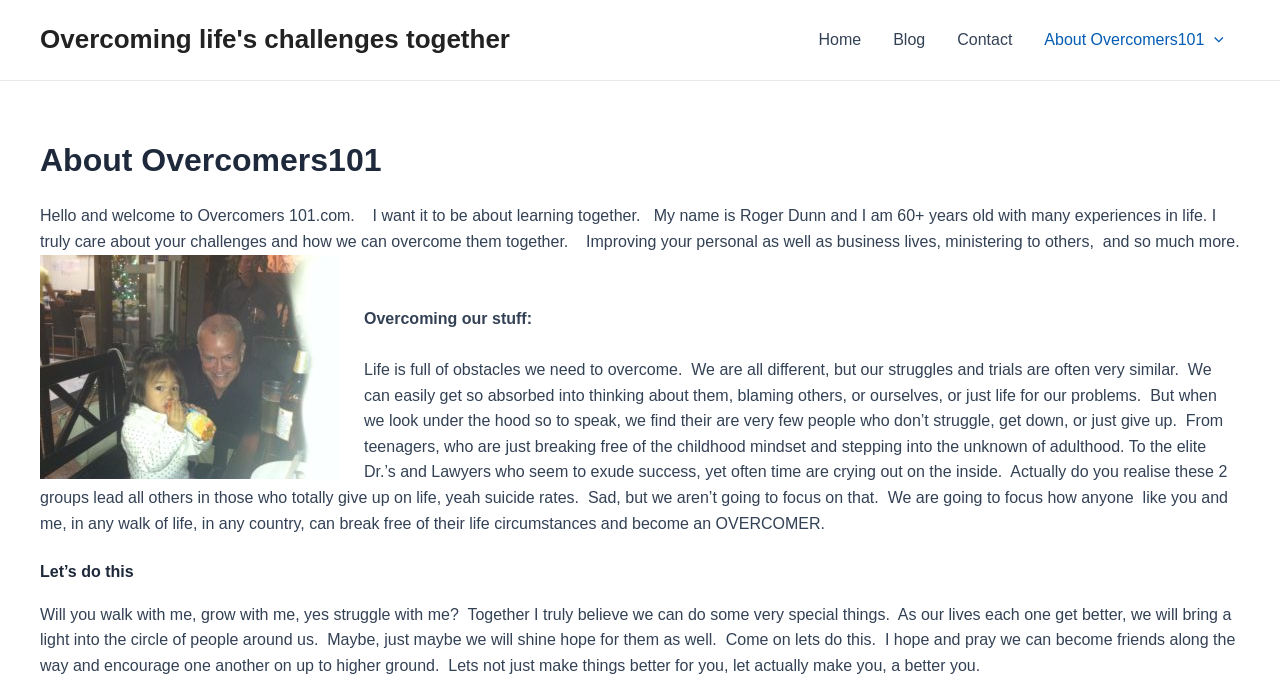What is the name of the author?
Using the visual information, respond with a single word or phrase.

Roger Dunn